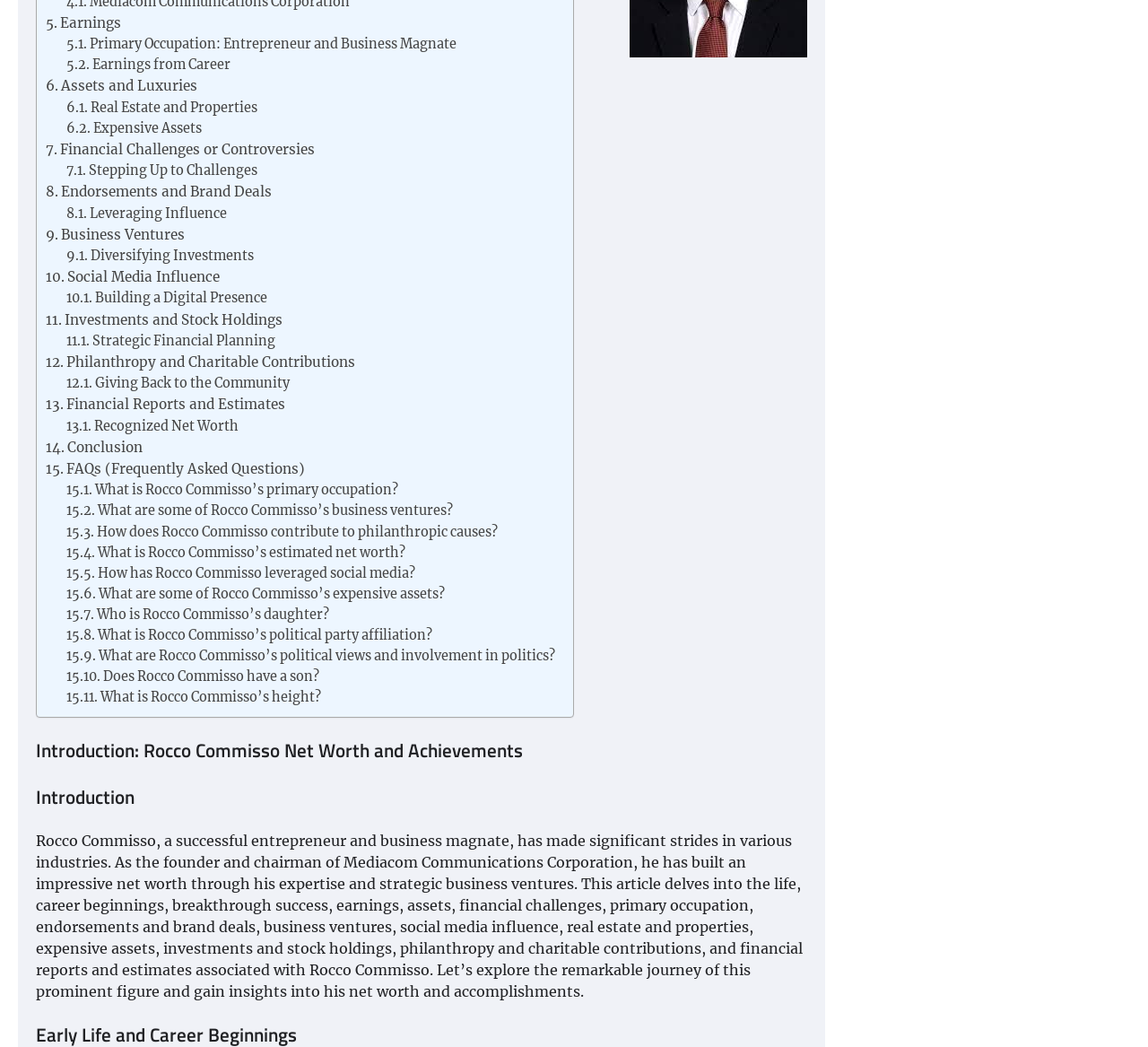What are some of Rocco Commisso's business ventures? Analyze the screenshot and reply with just one word or a short phrase.

Not specified